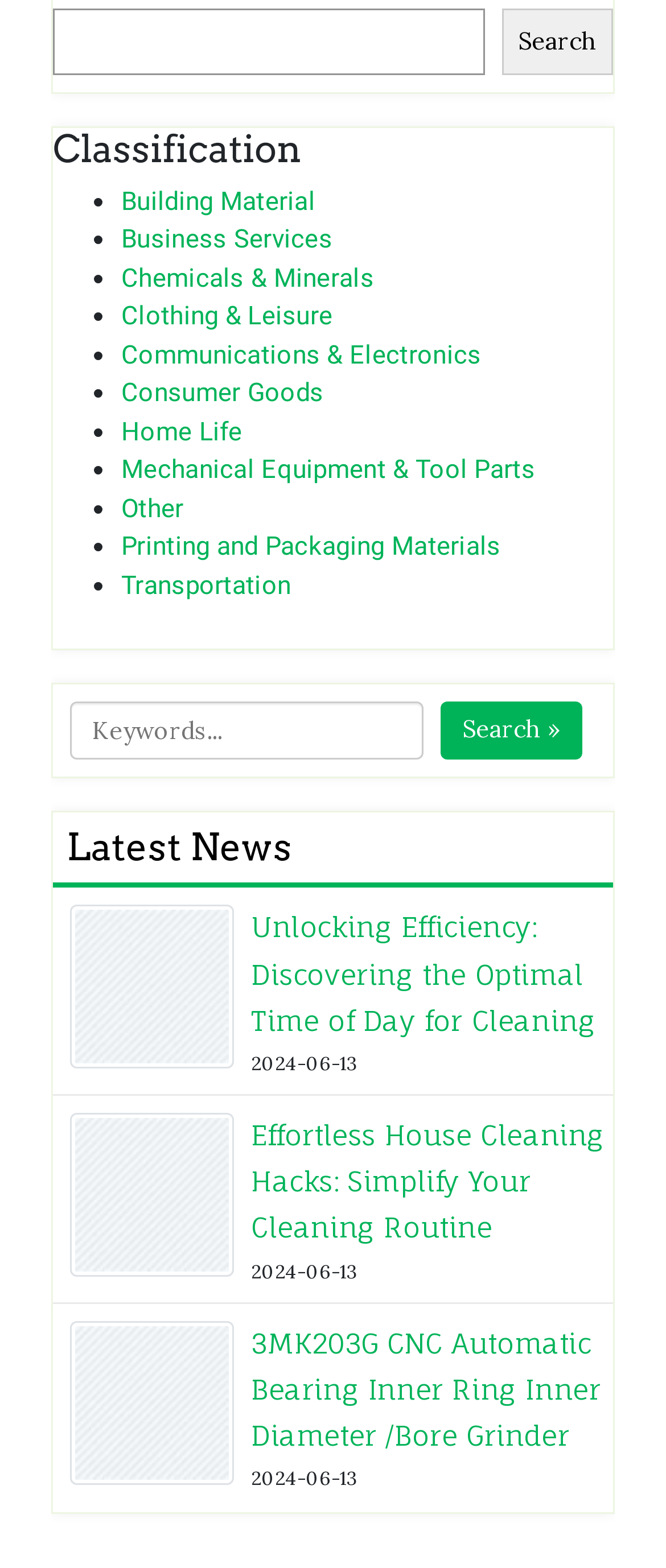Given the content of the image, can you provide a detailed answer to the question?
What is the function of the button next to the 'Keywords...' searchbox?

The button next to the 'Keywords...' searchbox is labeled 'Search »', indicating that it is used to initiate a search query. Users can input their keywords in the searchbox and click this button to retrieve relevant results.